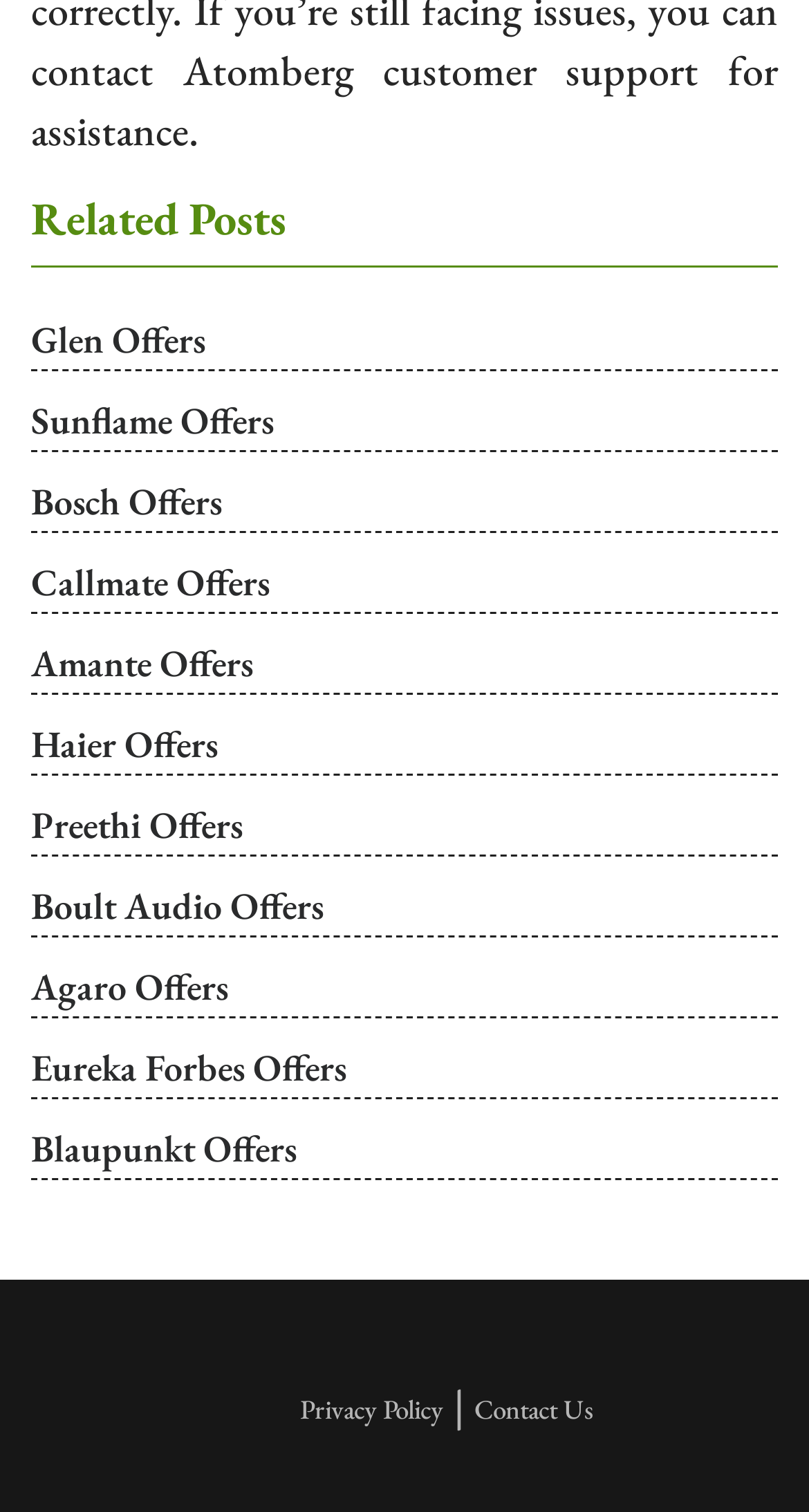Use a single word or phrase to answer the question: How many links are at the bottom of the page?

2